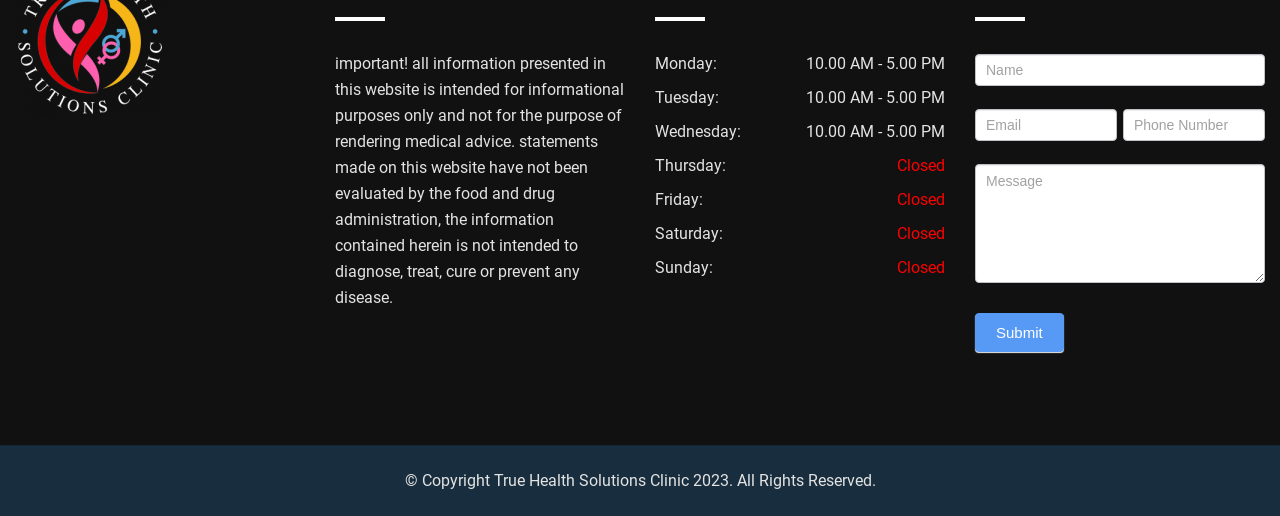Given the element description Submit, predict the bounding box coordinates for the UI element in the webpage screenshot. The format should be (top-left x, top-left y, bottom-right x, bottom-right y), and the values should be between 0 and 1.

[0.762, 0.607, 0.831, 0.683]